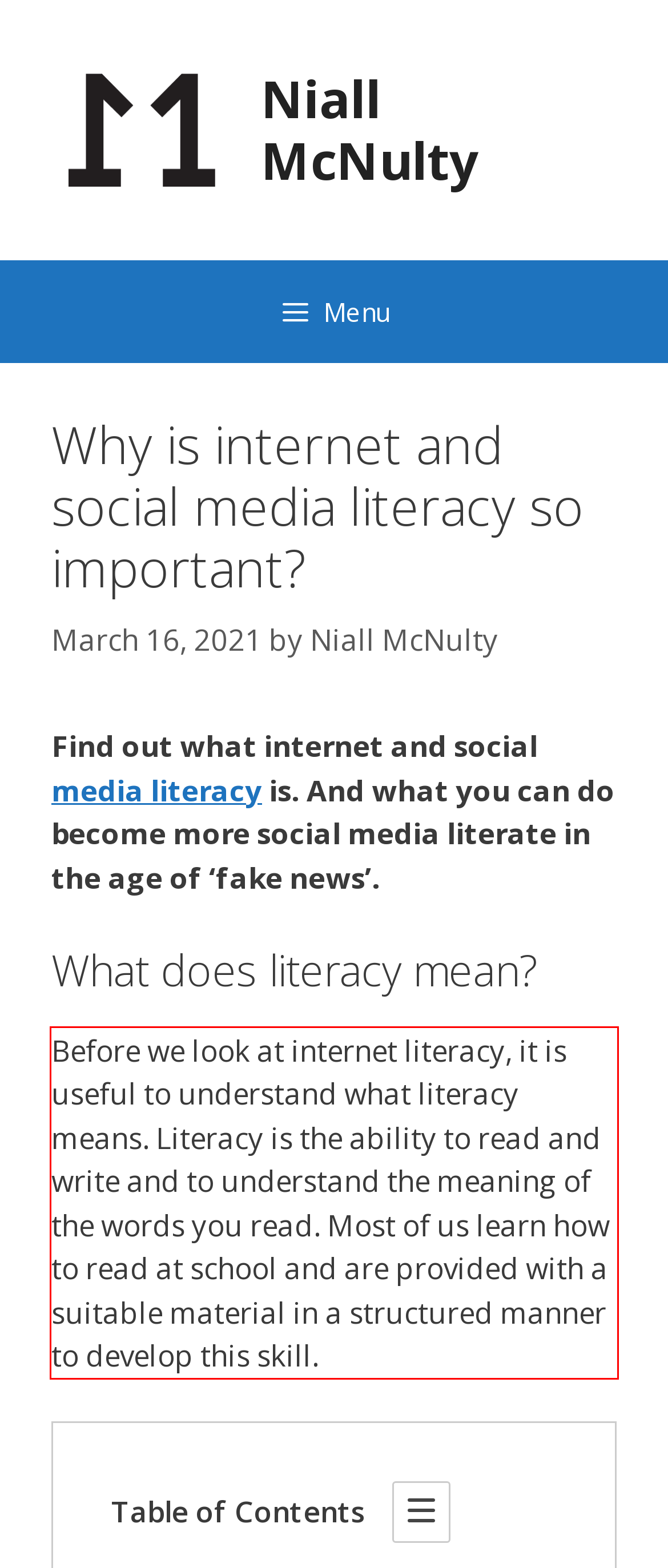Given a screenshot of a webpage with a red bounding box, extract the text content from the UI element inside the red bounding box.

Before we look at internet literacy, it is useful to understand what literacy means. Literacy is the ability to read and write and to understand the meaning of the words you read. Most of us learn how to read at school and are provided with a suitable material in a structured manner to develop this skill.